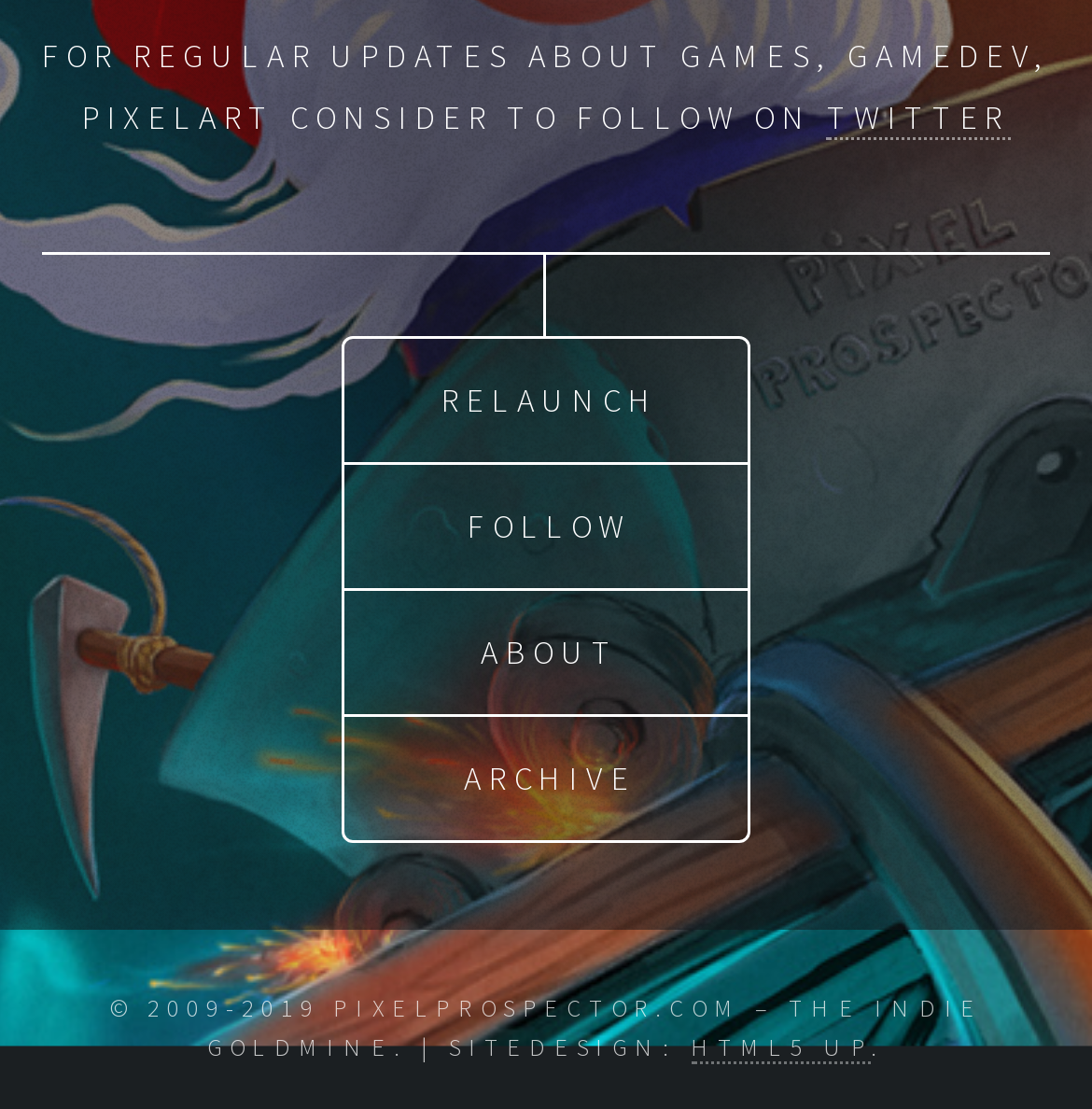Extract the bounding box coordinates for the HTML element that matches this description: "HTML5 UP". The coordinates should be four float numbers between 0 and 1, i.e., [left, top, right, bottom].

[0.632, 0.929, 0.797, 0.96]